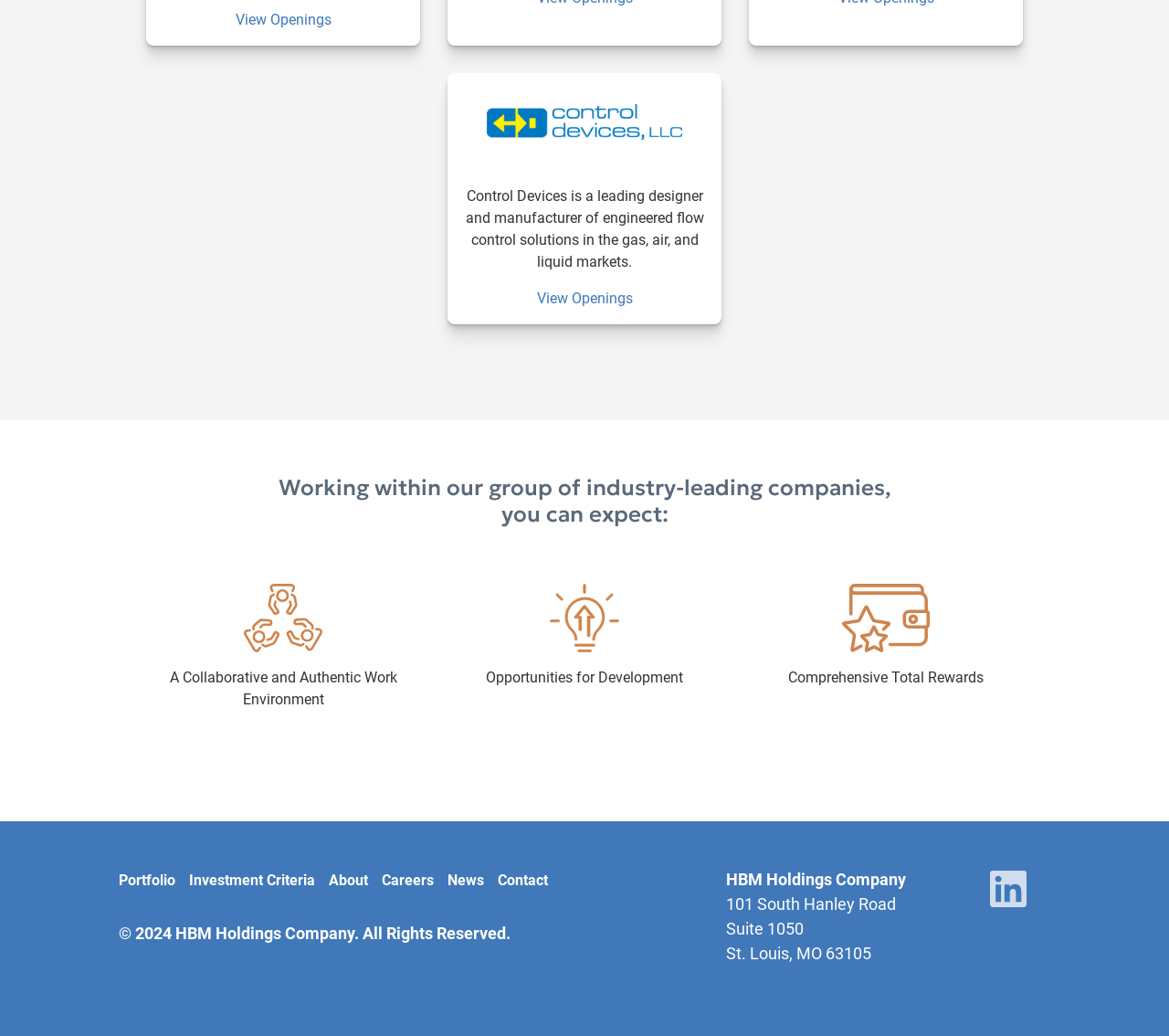What are the three benefits of working within the group of industry-leading companies?
Craft a detailed and extensive response to the question.

The webpage lists three benefits of working within the group of industry-leading companies, which are 'A Collaborative and Authentic Work Environment', 'Opportunities for Development', and 'Comprehensive Total Rewards'. These benefits are displayed as separate static text elements with distinct bounding box coordinates.